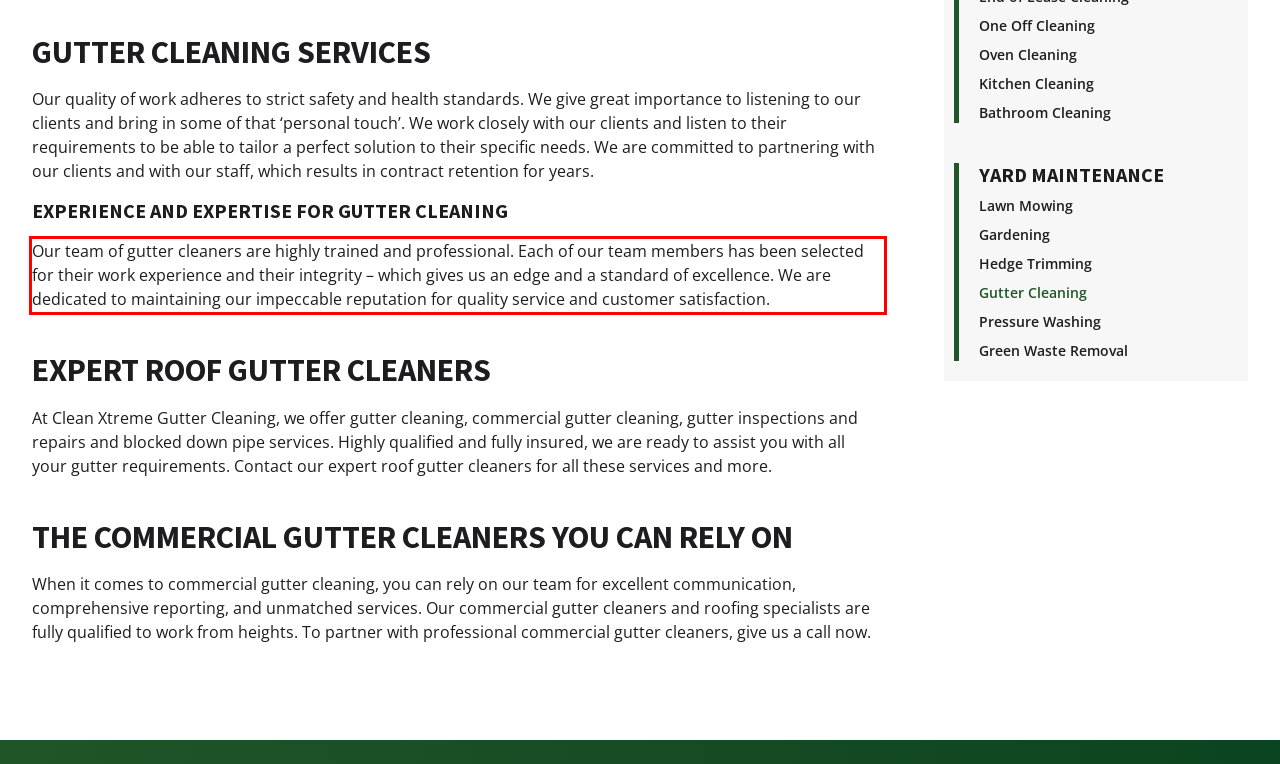Please examine the screenshot of the webpage and read the text present within the red rectangle bounding box.

Our team of gutter cleaners are highly trained and professional. Each of our team members has been selected for their work experience and their integrity – which gives us an edge and a standard of excellence. We are dedicated to maintaining our impeccable reputation for quality service and customer satisfaction.